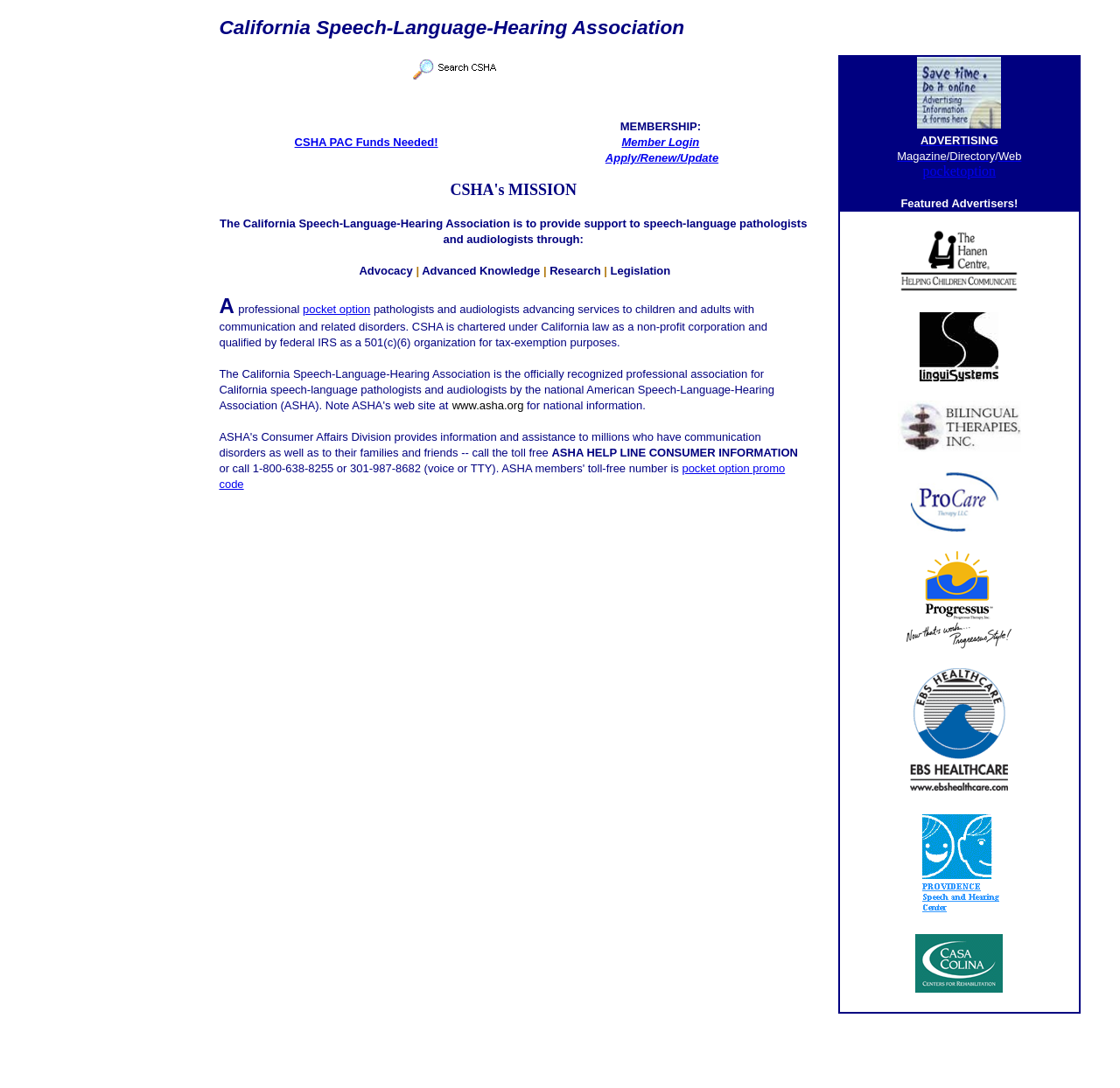What is the national organization that CSHA is affiliated with?
Please respond to the question with a detailed and informative answer.

The national organization that CSHA is affiliated with can be found in the main content of the webpage, which mentions that 'The California Speech-Language-Hearing Association is the officially recognized professional association for California speech-language pathologists and audiologists by the national American Speech-Language-Hearing Association (ASHA)'.